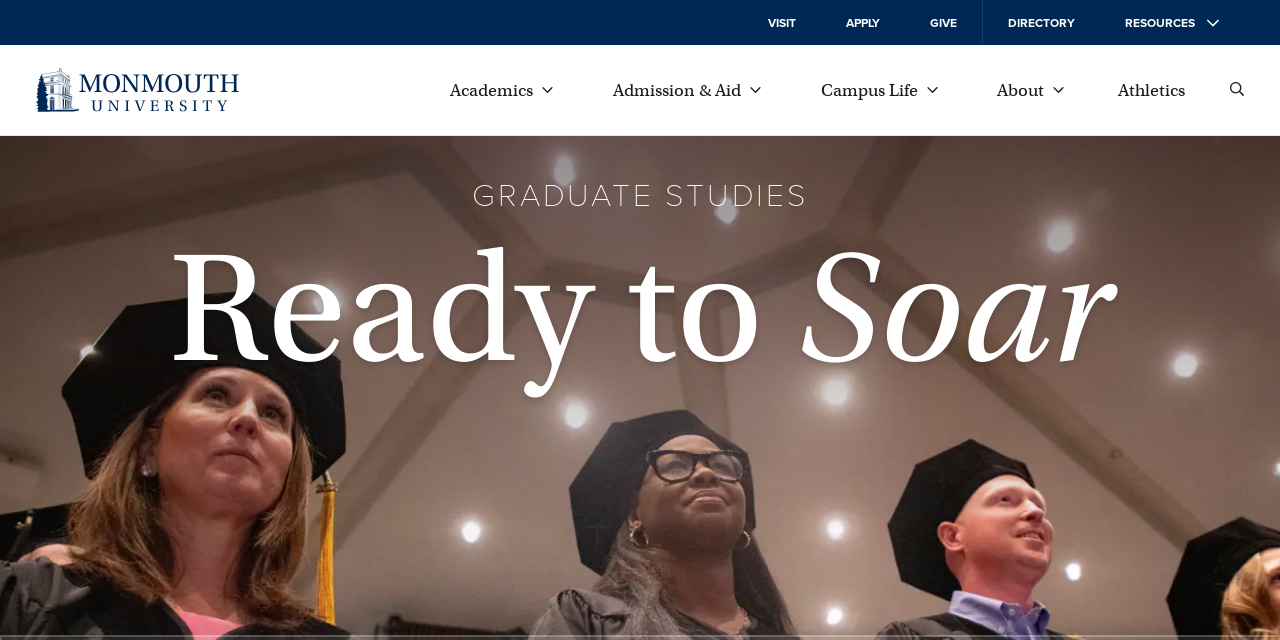Refer to the image and provide a thorough answer to this question:
What is the name of the university?

I determined the answer by looking at the logo image with the text 'Monmouth University Logo' and the link with the same text, which suggests that the university's name is Monmouth University.